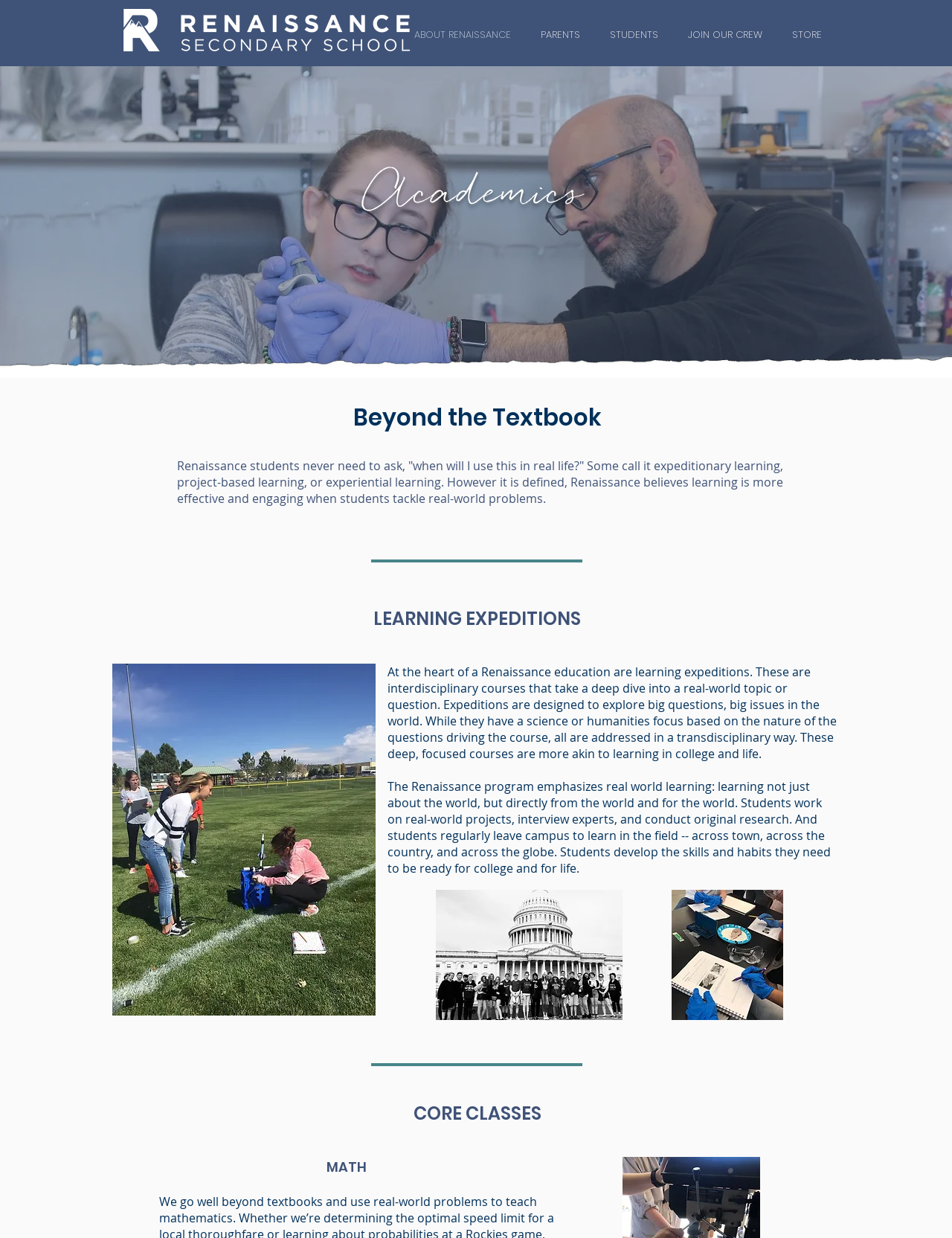Please examine the image and answer the question with a detailed explanation:
What do students do in the learning expeditions?

As described on the webpage, students in the learning expeditions work on real-world projects, interview experts, and conduct original research, and also leave campus to learn in the field.